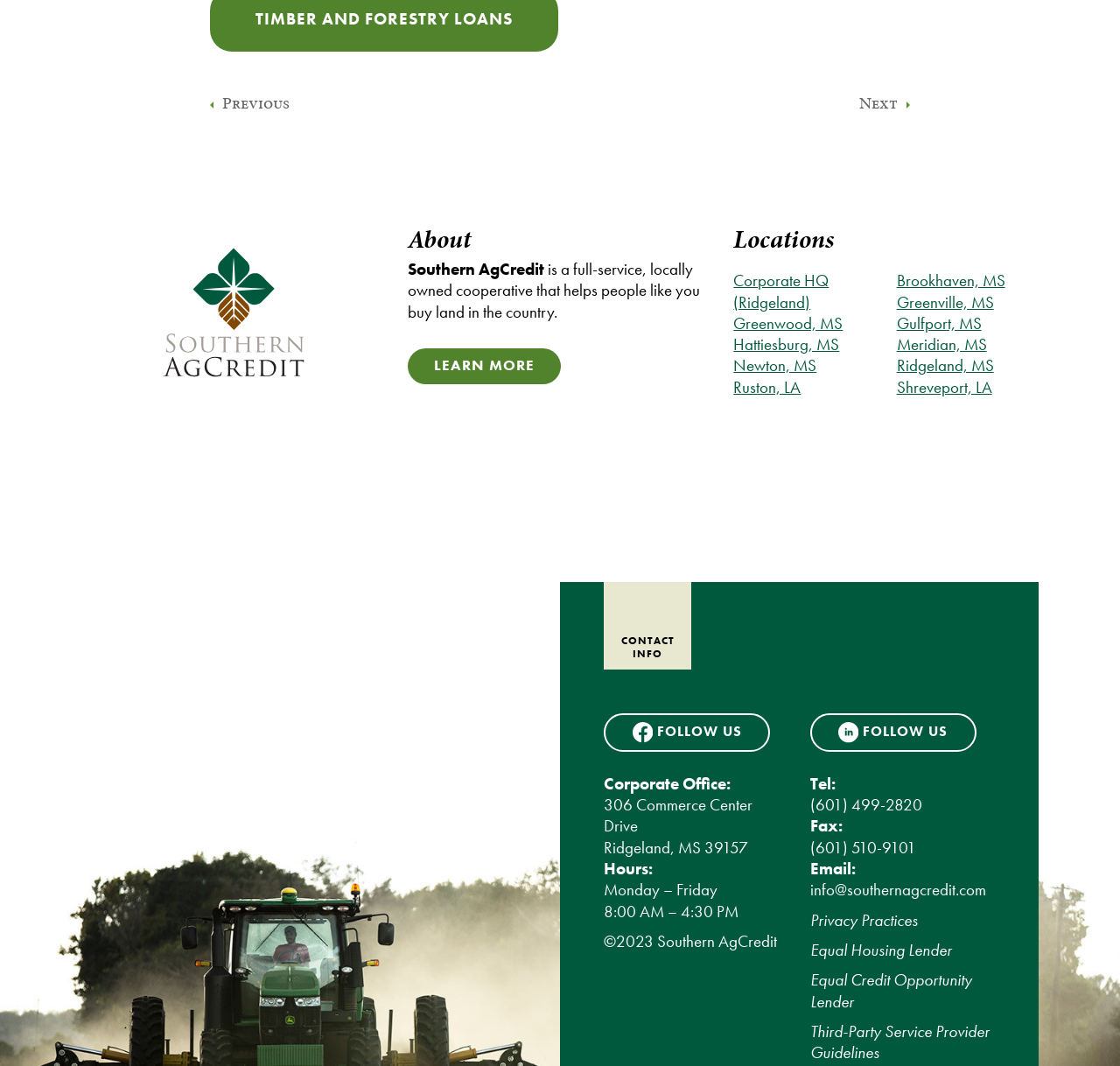How many locations are listed on the webpage?
Please answer the question with a detailed response using the information from the screenshot.

The locations are listed under the heading 'Locations', and there are 10 links listed: 'Corporate HQ (Ridgeland)', 'Brookhaven, MS', 'Greenville, MS', 'Greenwood, MS', 'Gulfport, MS', 'Hattiesburg, MS', 'Meridian, MS', 'Newton, MS', 'Ridgeland, MS', and 'Ruston, LA'.